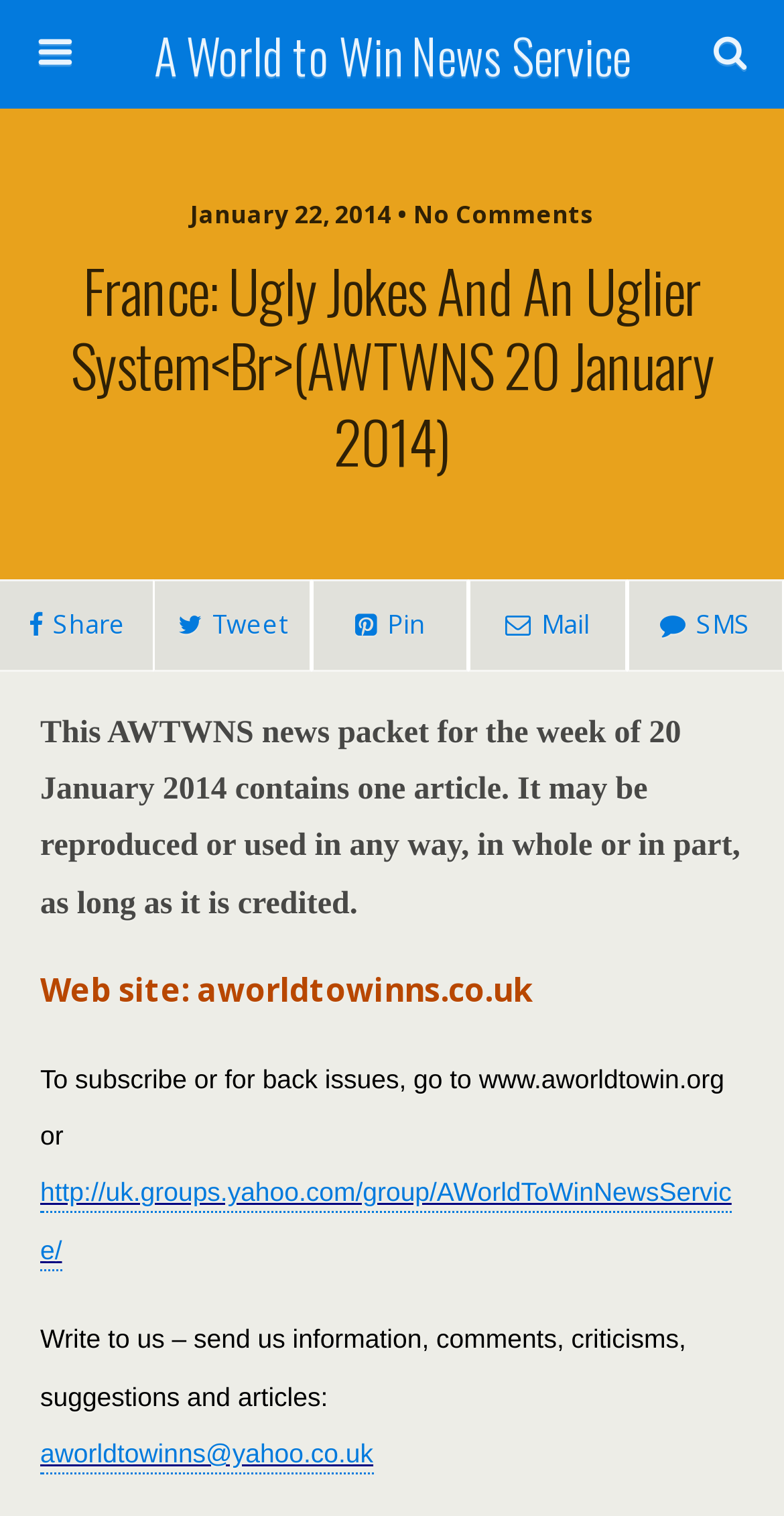Please reply with a single word or brief phrase to the question: 
How many articles are in this news packet?

1